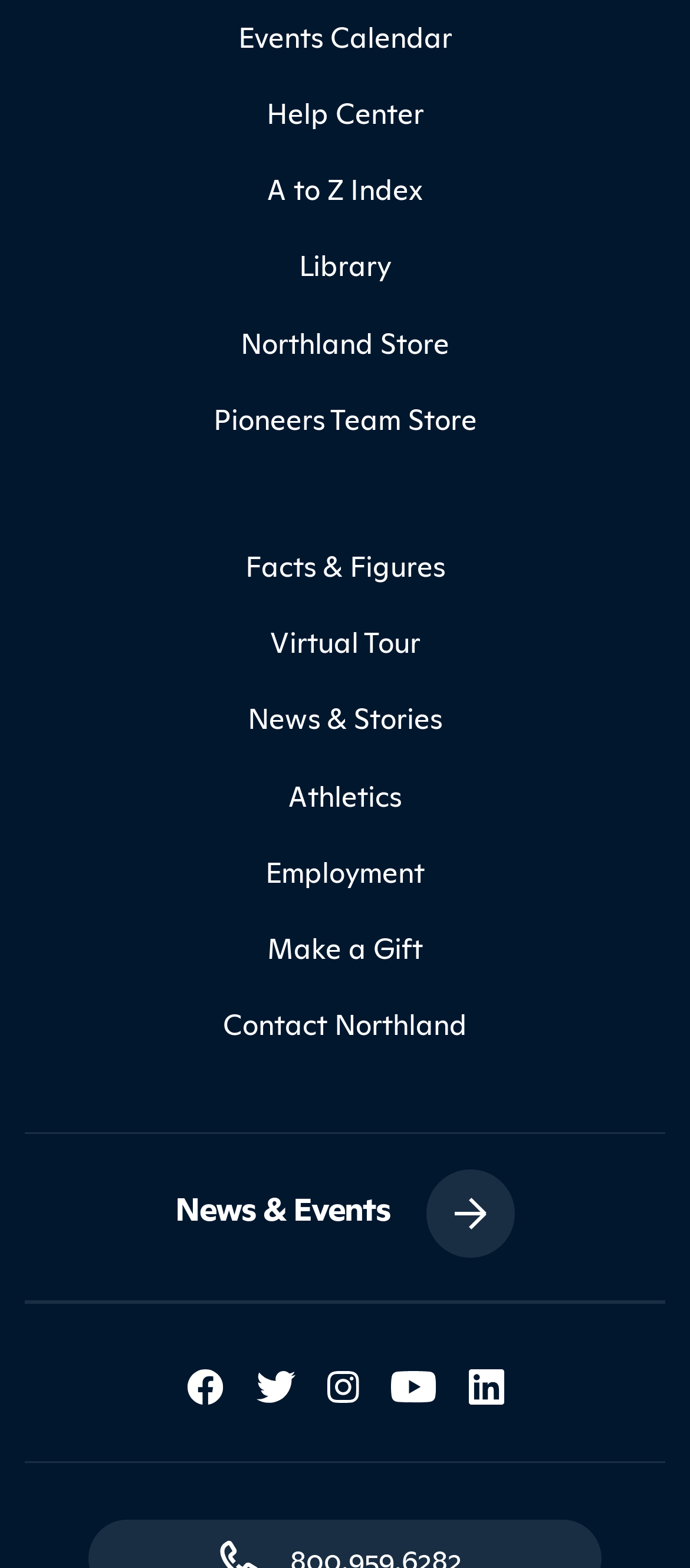Please identify the bounding box coordinates of the area that needs to be clicked to fulfill the following instruction: "Contact Northland."

[0.036, 0.629, 0.964, 0.677]